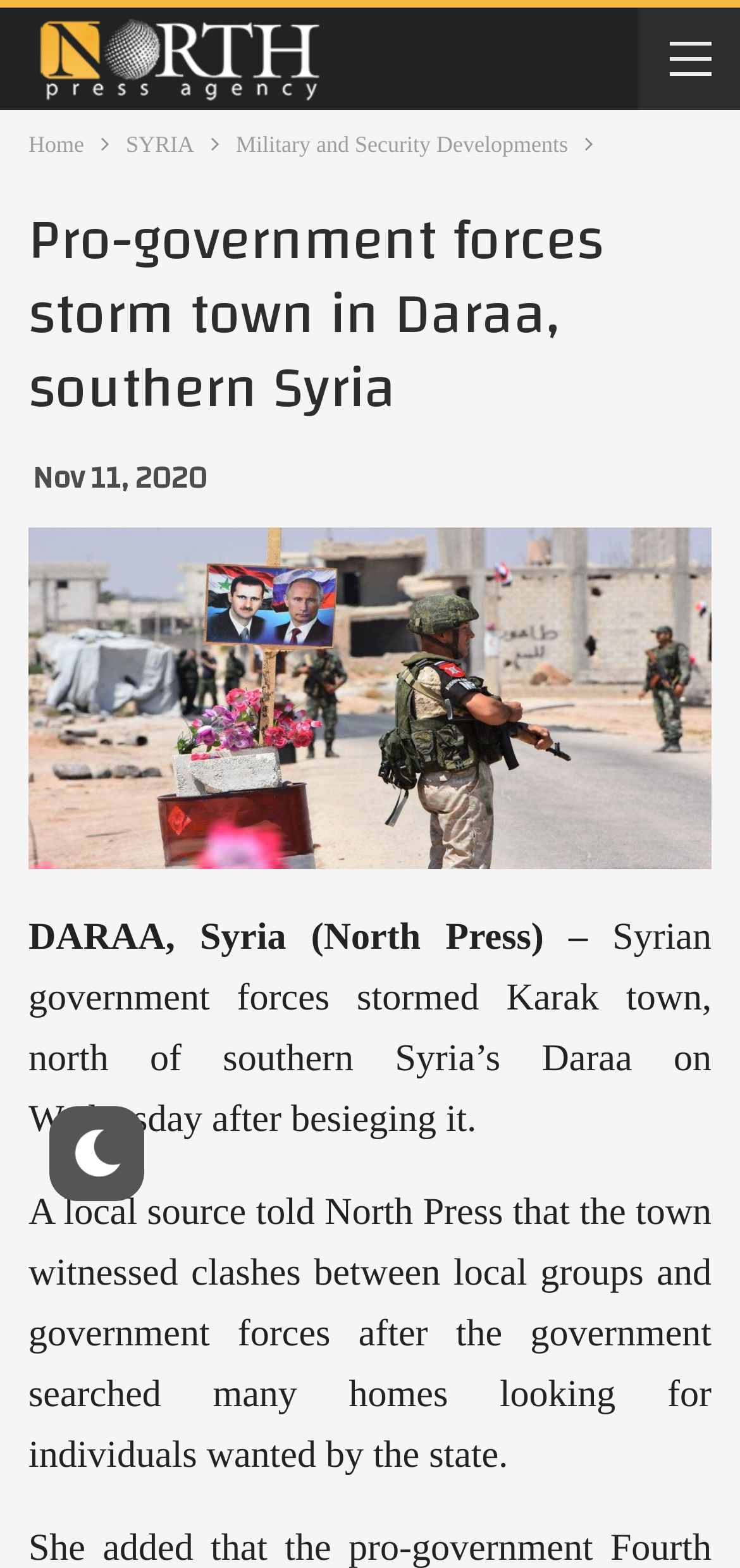Provide a brief response to the question below using one word or phrase:
What is the date of the event described in the article?

Nov 11, 2020